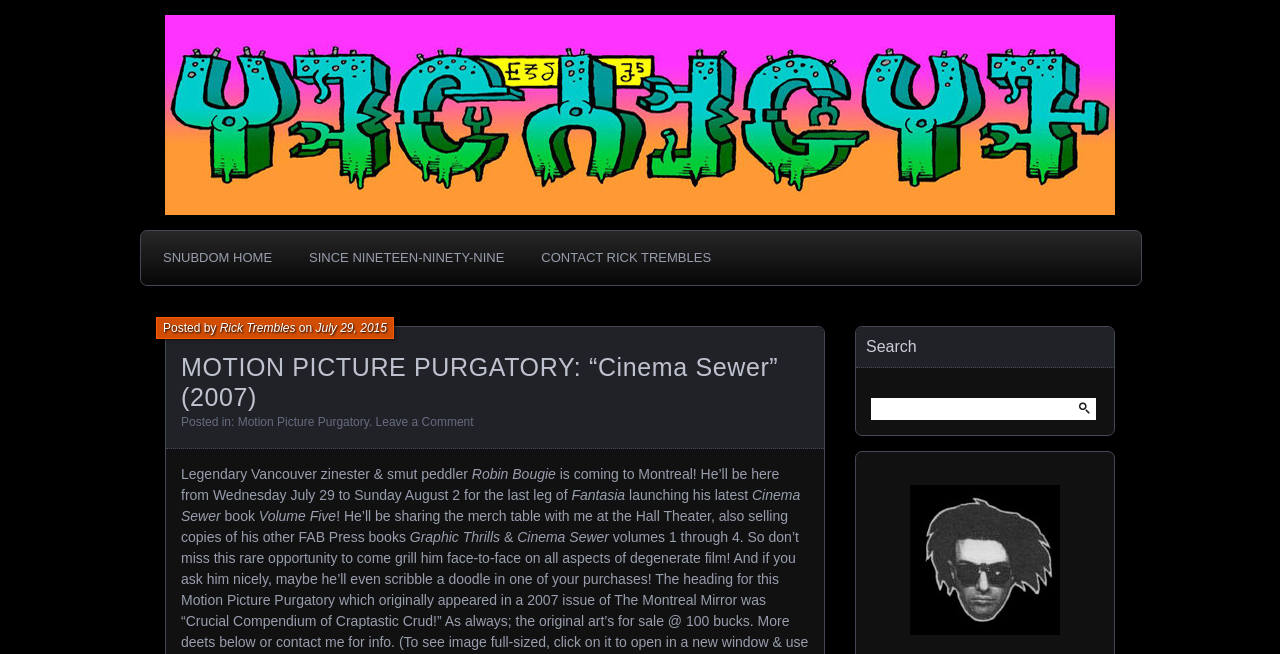What is the name of the author of the book 'Graphic Thrills'?
Examine the image and provide an in-depth answer to the question.

I searched the webpage for information about the author of the book 'Graphic Thrills', but it is not mentioned.